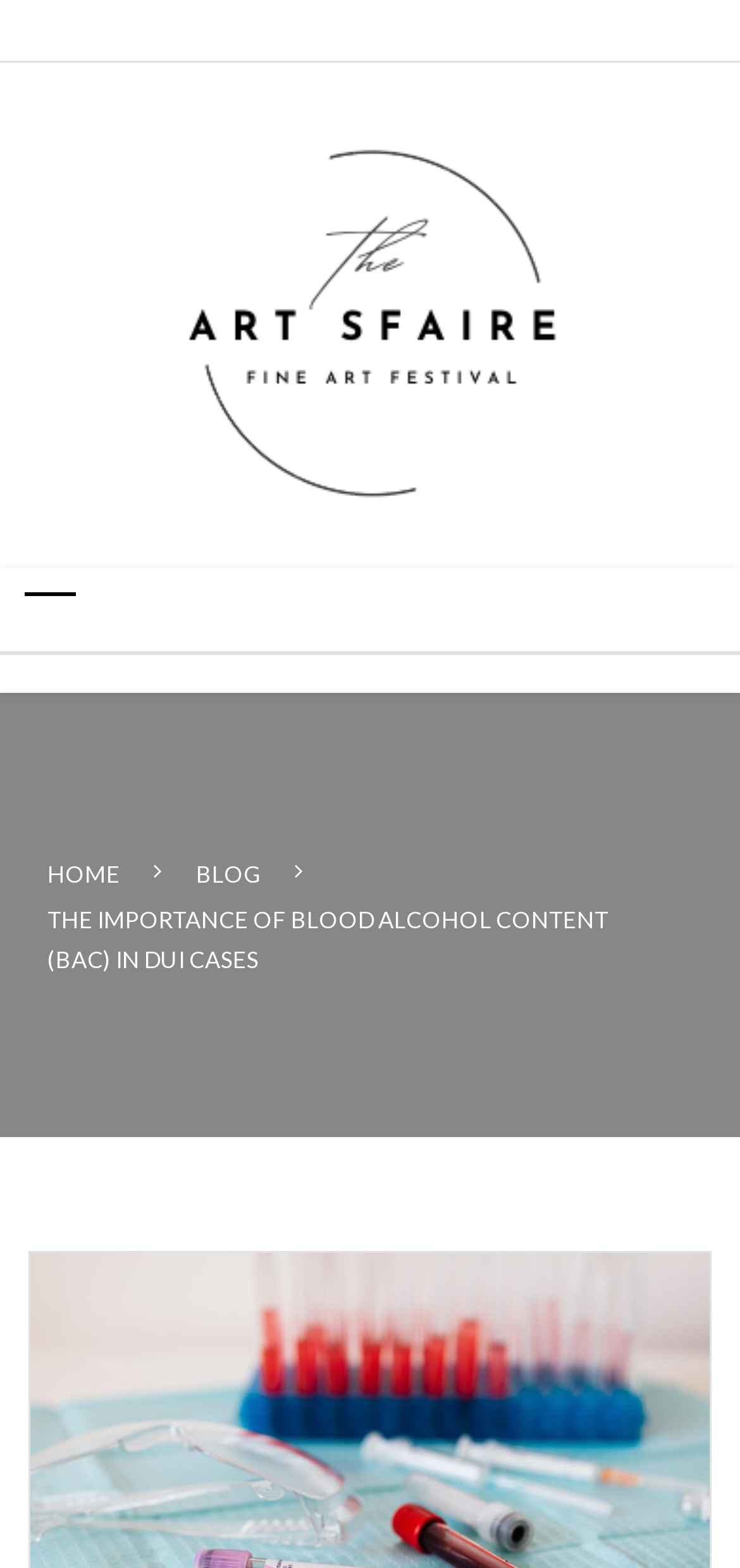Detail the various sections and features of the webpage.

The webpage is about the importance of Blood Alcohol Content (BAC) in DUI cases. At the top-left corner, there is a link to the website's homepage, "Artsfaire", accompanied by an image with the same name. Below this, there is a small link on the left side, but its text is not specified.

The main content area is divided into two sections. On the top, there is a navigation section labeled "Breadcrumbs", which contains three links: "HOME" with an arrow icon, "BLOG" with an arrow icon, and a third link that is not specified. These links are aligned horizontally, with "HOME" on the left and "BLOG" in the middle.

Below the navigation section, there is a prominent heading that reads "THE IMPORTANCE OF BLOOD ALCOHOL CONTENT (BAC) IN DUI CASES", which is centered and takes up most of the width of the content area.